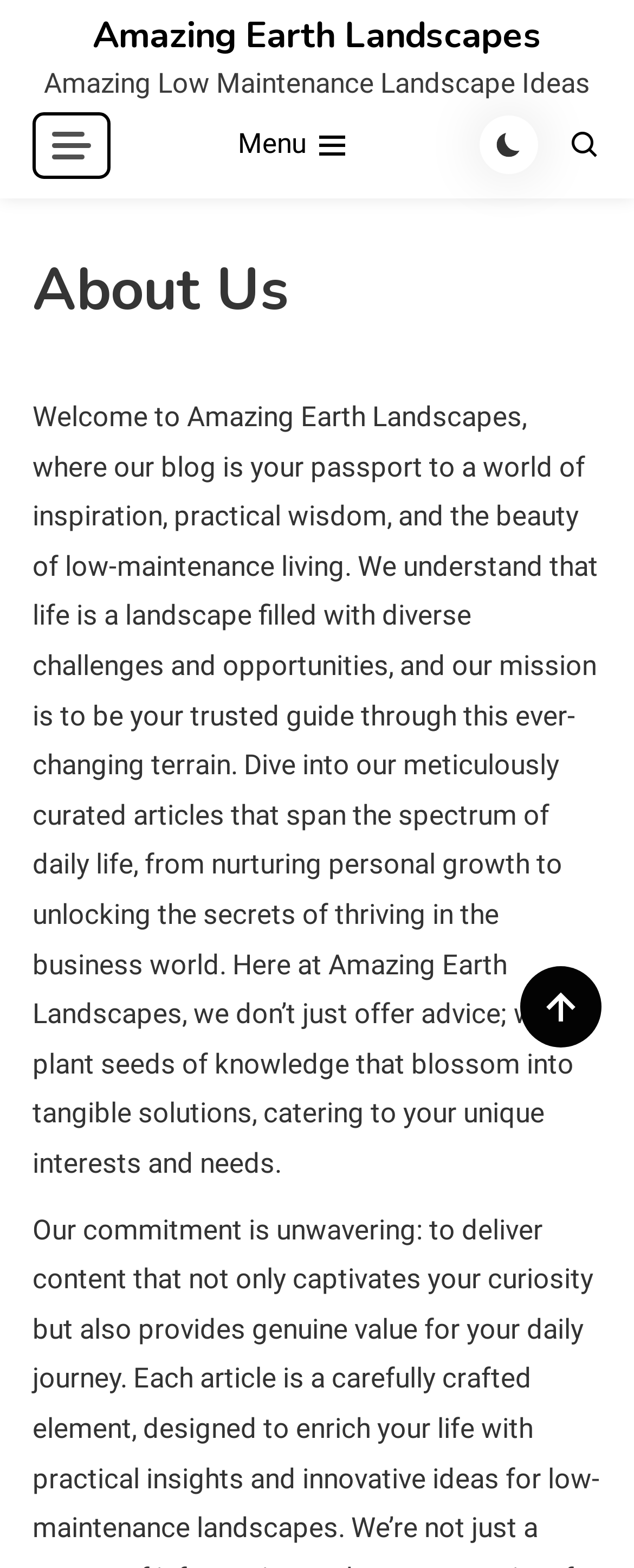Respond with a single word or phrase for the following question: 
What is the purpose of the 'Menu' button?

To control the primary menu